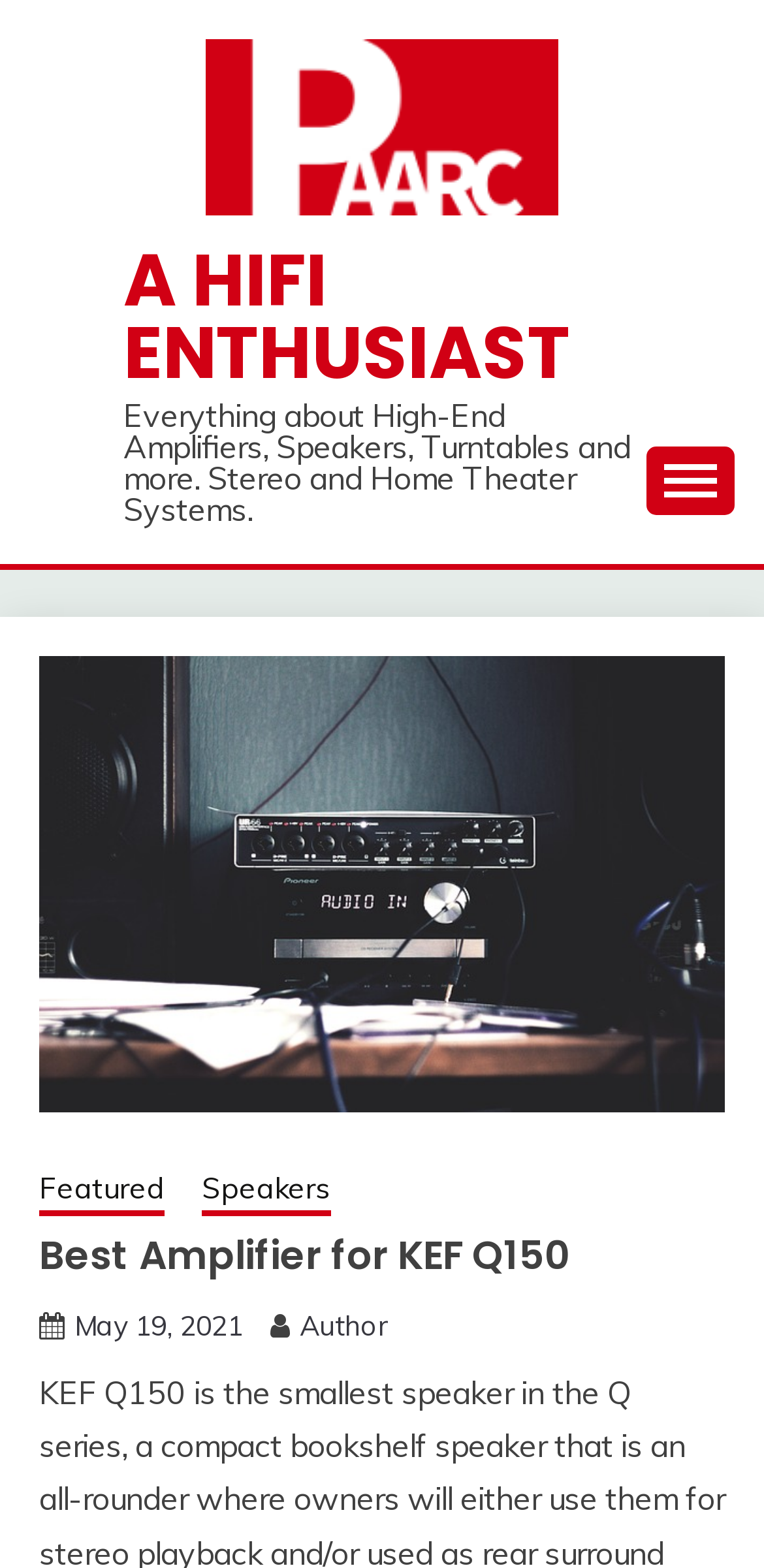Generate a comprehensive caption for the webpage you are viewing.

The webpage is about finding the best amplifier for KEF Q150 speakers, catering to hi-fi enthusiasts. At the top, there is a logo with the text "A Hifi Enthusiast" accompanied by an image, which is also a link. Below this, there is a brief description of the website, stating that it covers high-end amplifiers, speakers, turntables, and more, including stereo and home theater systems.

On the right side, there is a button that expands to reveal a primary menu. Within this menu, there is a large figure that takes up most of the space, containing an image related to the best amplifier for KEF Q150. Below this image, there are links to different categories, including "Featured", "Speakers", and a heading that repeats the title "Best Amplifier for KEF Q150". Further down, there is a link to the publication date, "May 19, 2021", and another link to the author.

At the bottom right corner, there is a small icon represented by the Unicode character "\uf176". Overall, the webpage has a simple and organized structure, with clear headings and concise text, making it easy to navigate and find relevant information.